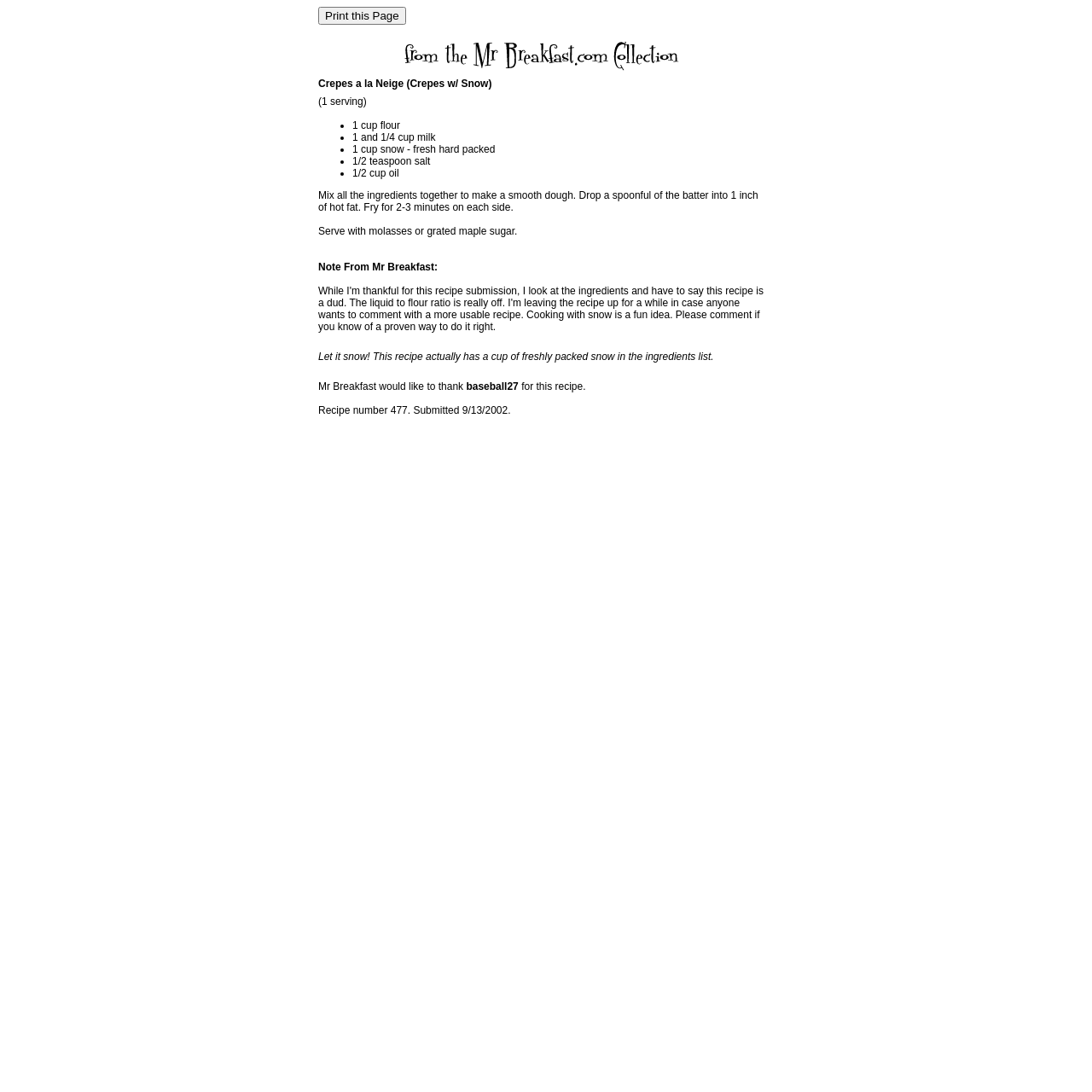Illustrate the webpage's structure and main components comprehensively.

This webpage is a recipe page for "Crepes a la Neige (Crepes w/ Snow)" in print version. At the top, there is a button labeled "Print this Page" on the left side, next to the title of the recipe. Below the title, there is a list of ingredients, each preceded by a bullet point, including flour, milk, snow, salt, and oil. 

The instructions for the recipe are presented in a block of text, which explains how to mix the ingredients, cook the crepes, and serve them with molasses or grated maple sugar. 

Following the instructions, there is a note from Mr. Breakfast, who expresses gratitude for the recipe submission but notes that the liquid to flour ratio is off and invites readers to comment with a more usable recipe. The note also mentions that the recipe includes a cup of freshly packed snow and thanks the contributor, baseball27, for the recipe. The recipe number and submission date are also provided at the bottom.